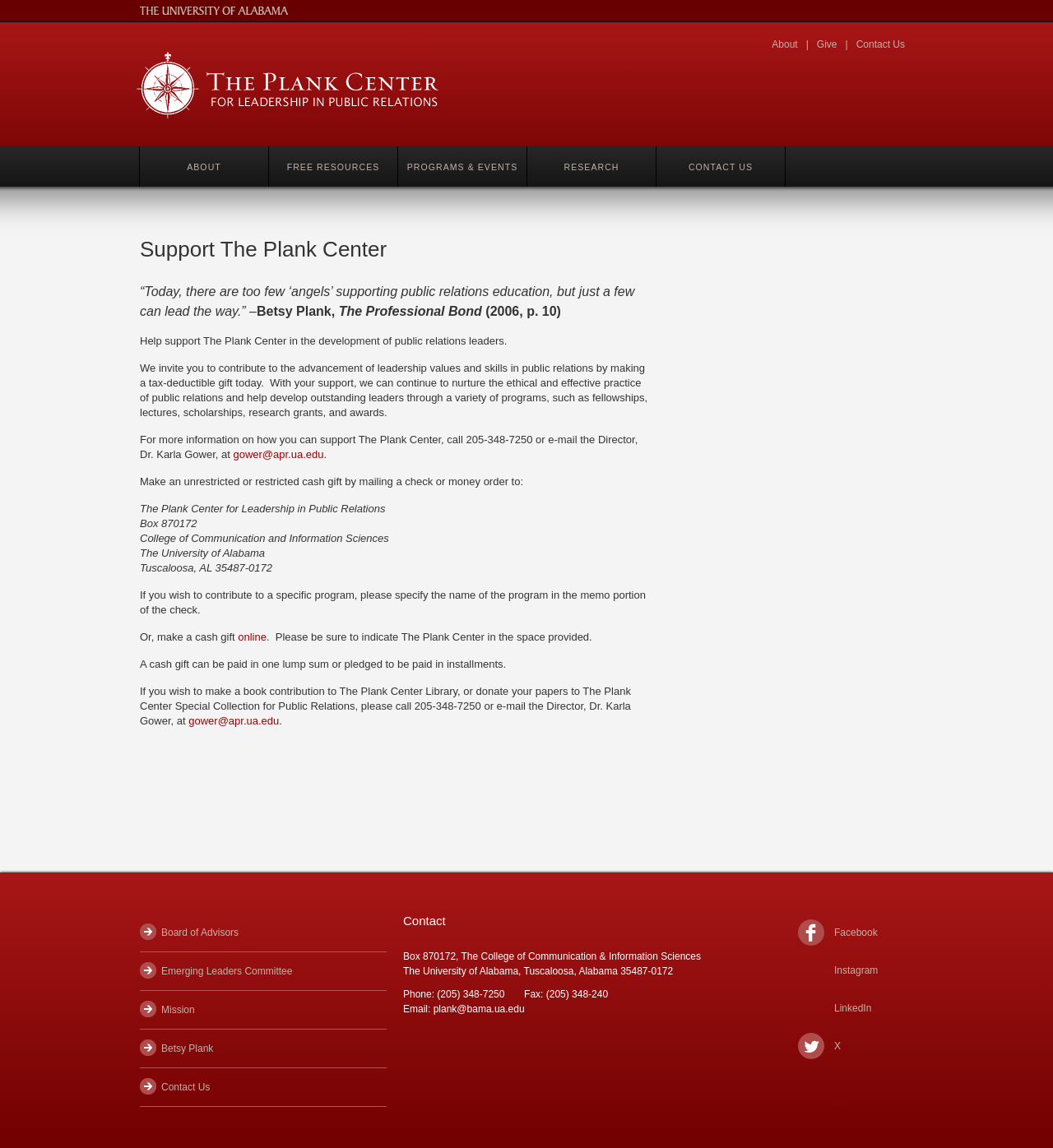Determine the bounding box coordinates of the clickable region to carry out the instruction: "View the article about how to boost energy and peak performance".

None